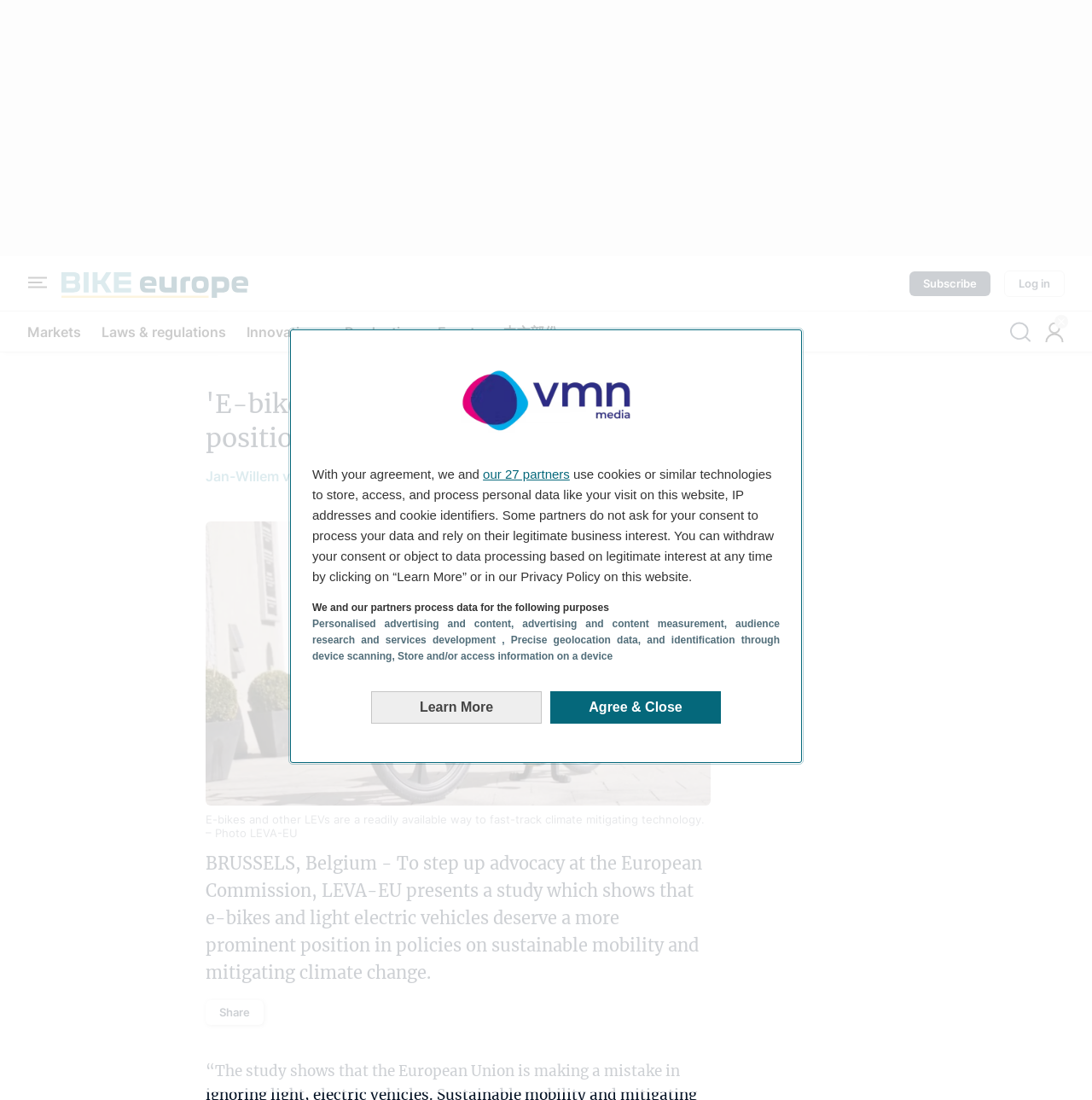Can you find the bounding box coordinates for the UI element given this description: "Events"? Provide the coordinates as four float numbers between 0 and 1: [left, top, right, bottom].

[0.401, 0.286, 0.442, 0.317]